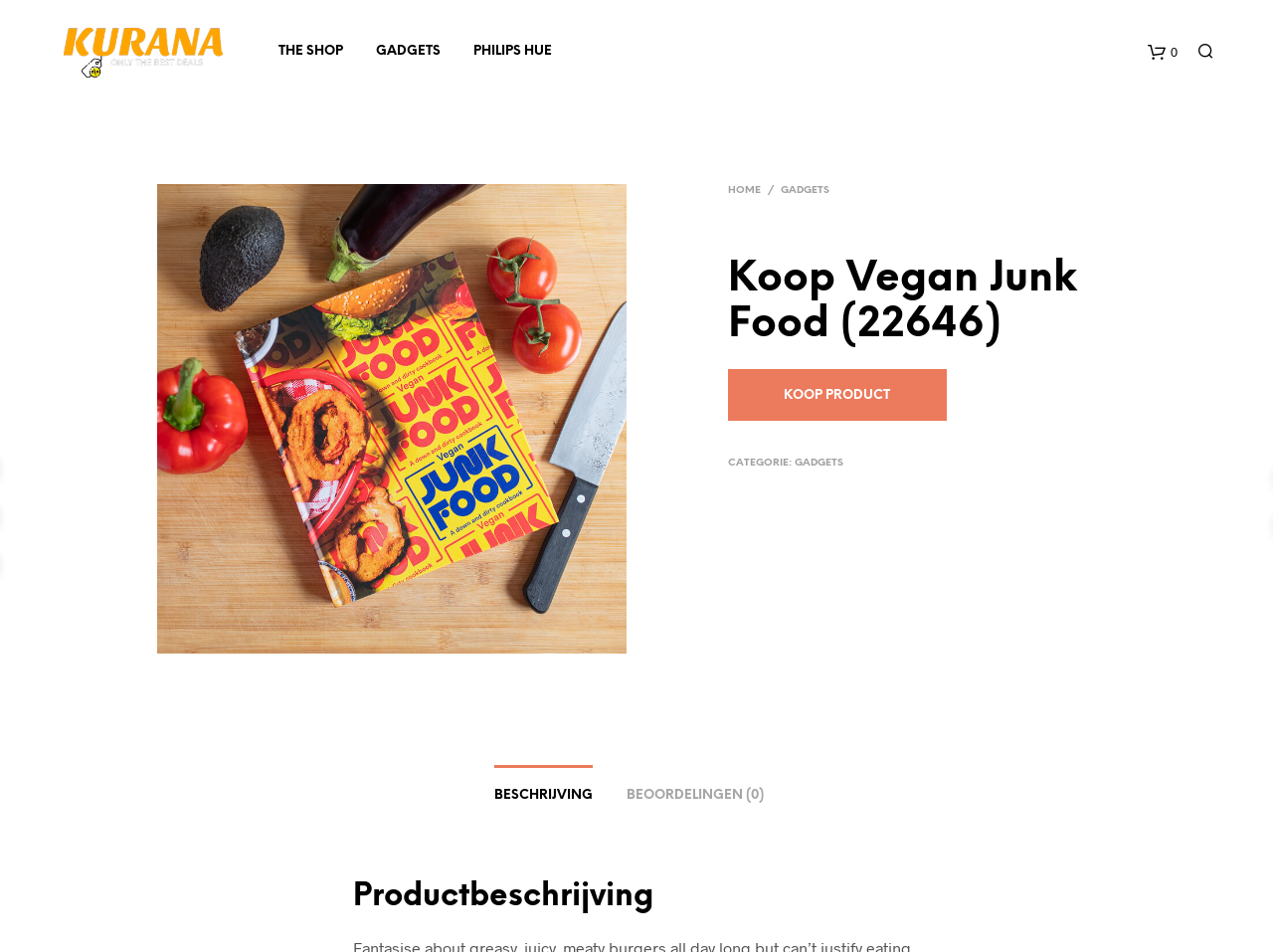Identify the bounding box coordinates for the region of the element that should be clicked to carry out the instruction: "read product description". The bounding box coordinates should be four float numbers between 0 and 1, i.e., [left, top, right, bottom].

[0.277, 0.924, 0.723, 0.962]